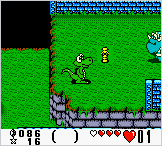Capture every detail in the image and describe it fully.

In this image from "Croc 2" for the Game Boy Color, we see the character Croc, a green creature with a curious expression, preparing to collect a Golden Gobbo, which is depicted as a small yellow statue. The game environment features vibrant green grass and a stone wall, with a blue background hinting at a structured level layout.

To the right, there is a larger creature, indicating an area where players may encounter challenges or enemies. The user interface displays Croc's current status, including health and collected items, with icons representing hearts and other game metrics. This scene exemplifies the playful and adventurous atmosphere of "Croc 2," inviting players to engage in exploration and adventure within its colorful world. The goal in this particular stage is to collect the Golden Gobbo, contributing to the completion of the game and unlocking further levels.